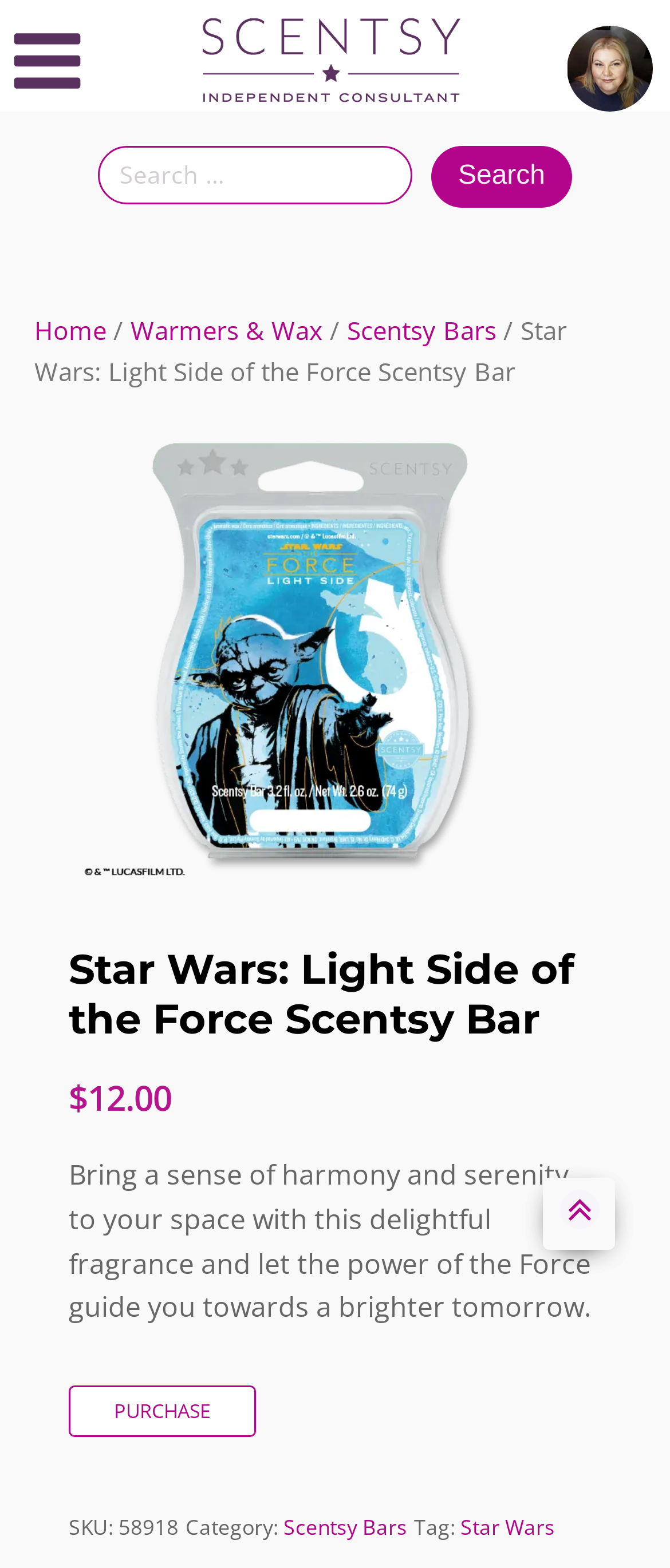Specify the bounding box coordinates of the area to click in order to follow the given instruction: "Click on the Scentsy Independent Consultant Logo."

[0.301, 0.011, 0.686, 0.066]